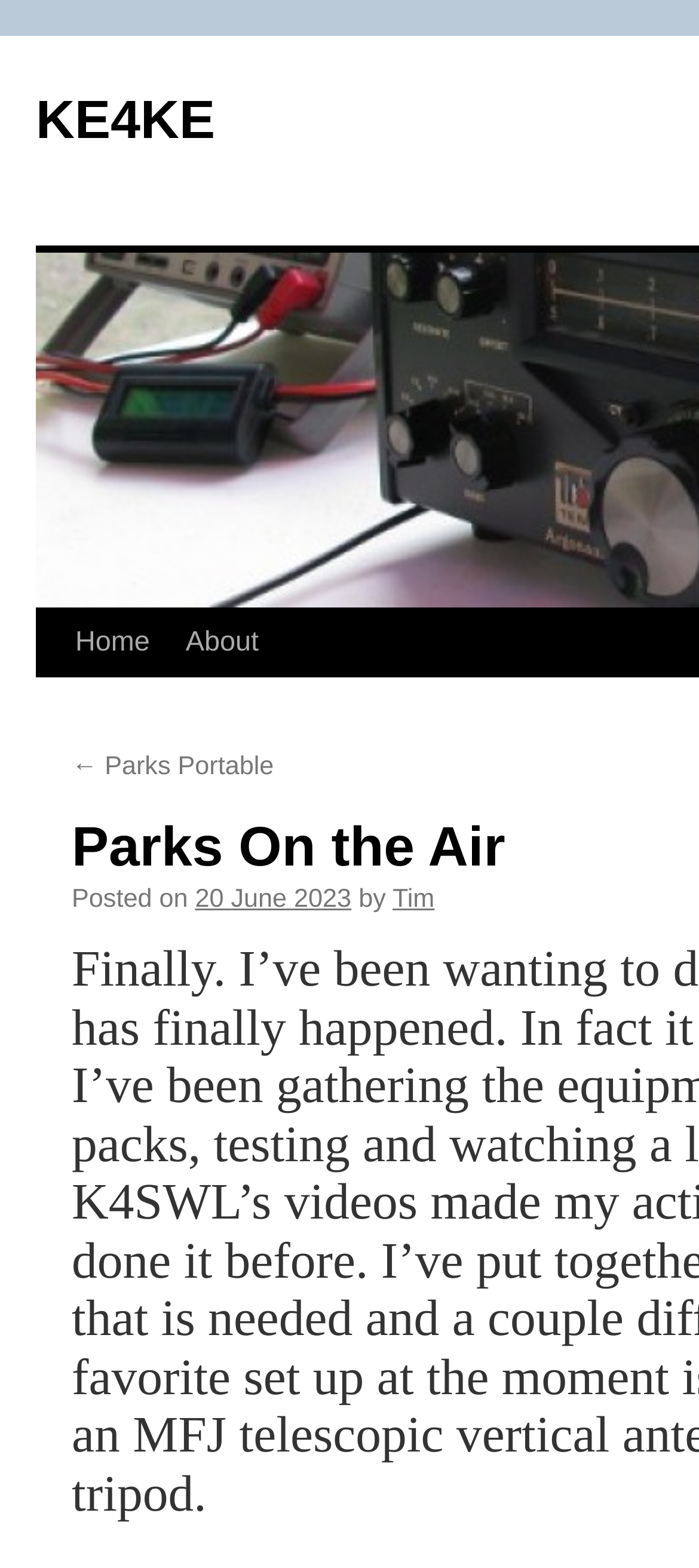Locate the bounding box of the UI element described in the following text: "← Parks Portable".

[0.103, 0.48, 0.392, 0.498]